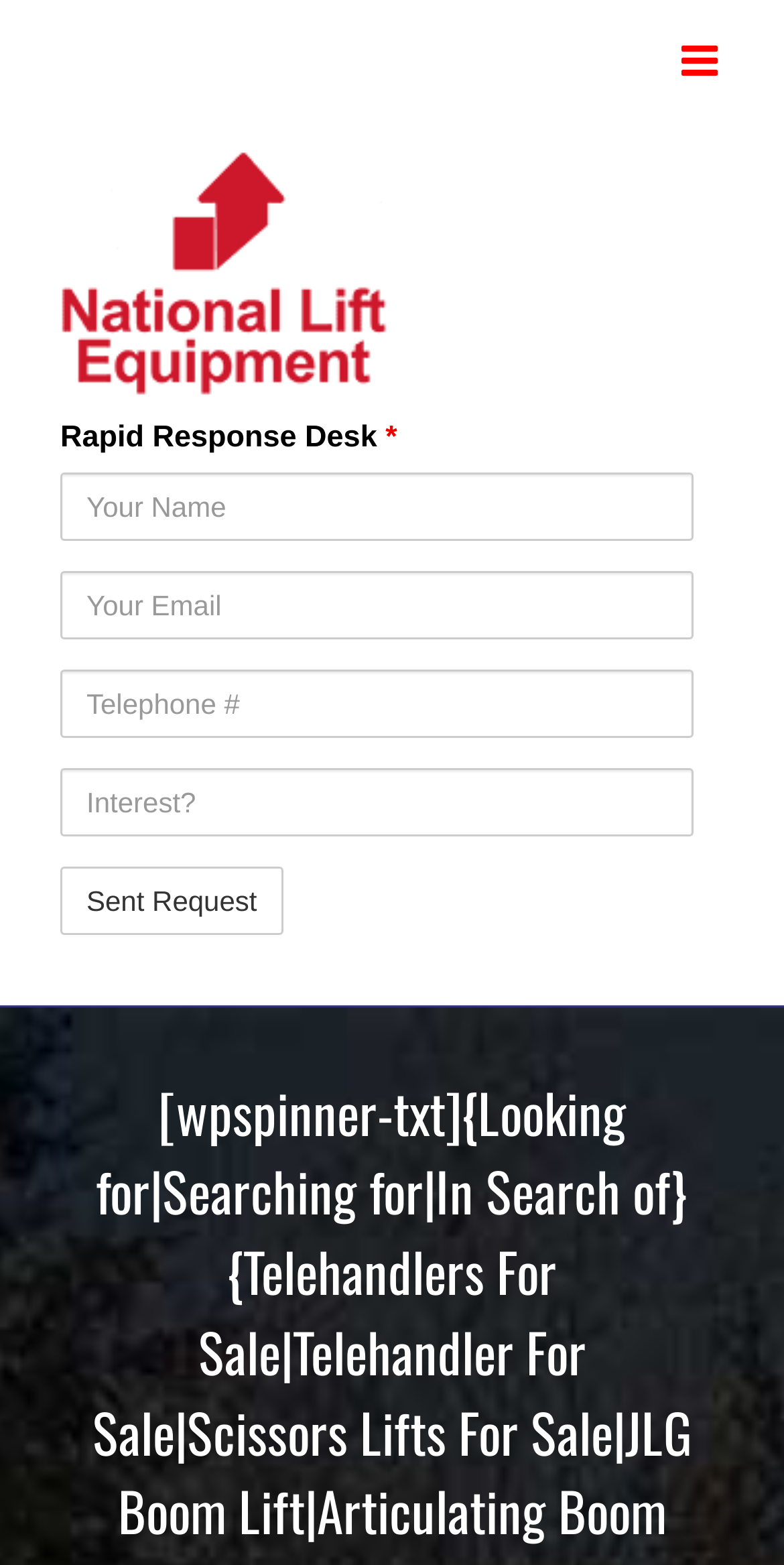Based on the image, please respond to the question with as much detail as possible:
How many input fields are in the 'Header CTA' form?

The 'Header CTA' form contains four input fields: 'Rapid Response Desk', 'Your Email:', 'Your Number:', and 'Interested in?'. These input fields are used to collect user information and send a request to the website owner or administrator.